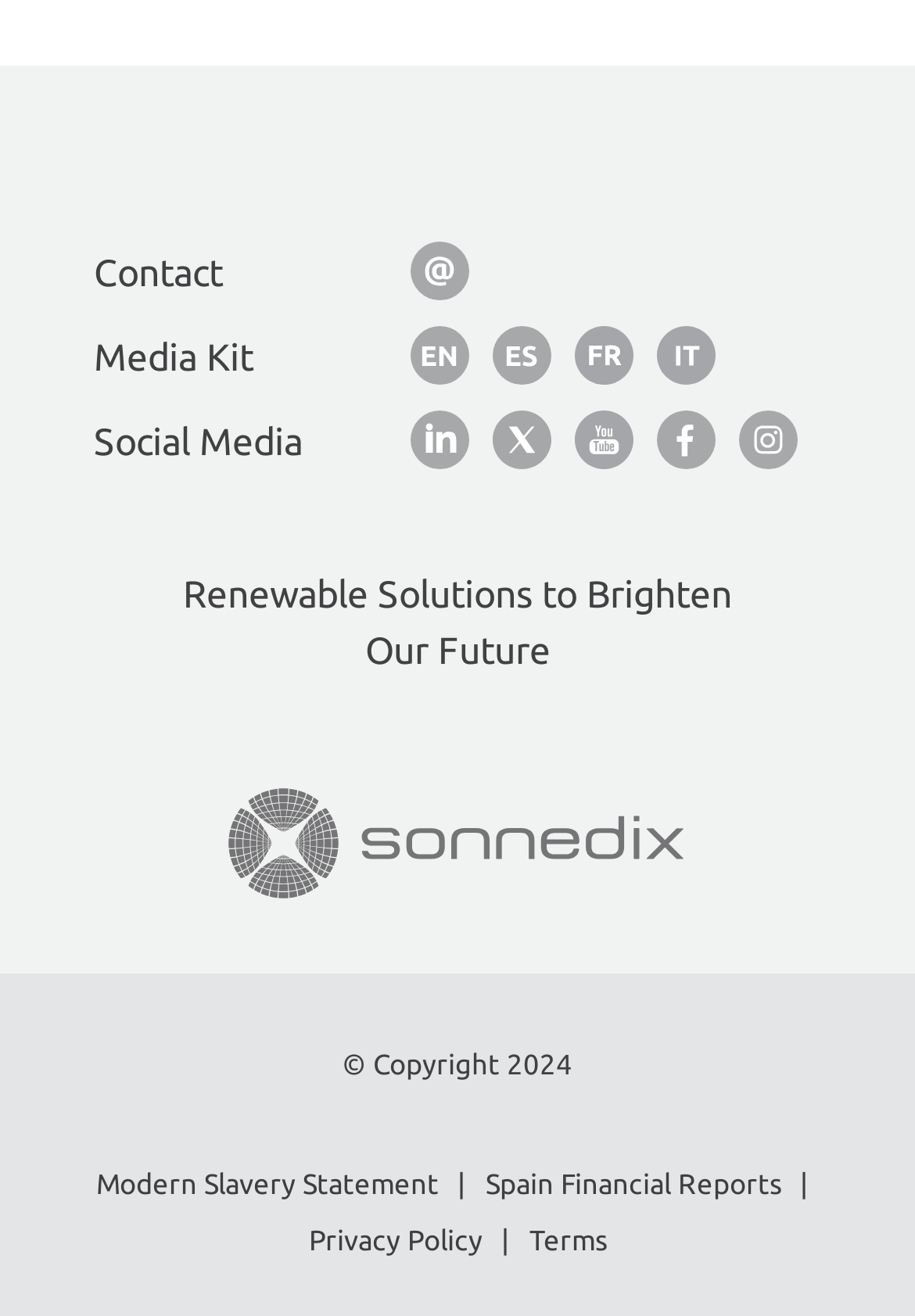Use a single word or phrase to answer the following:
How many links are available under Contact?

1